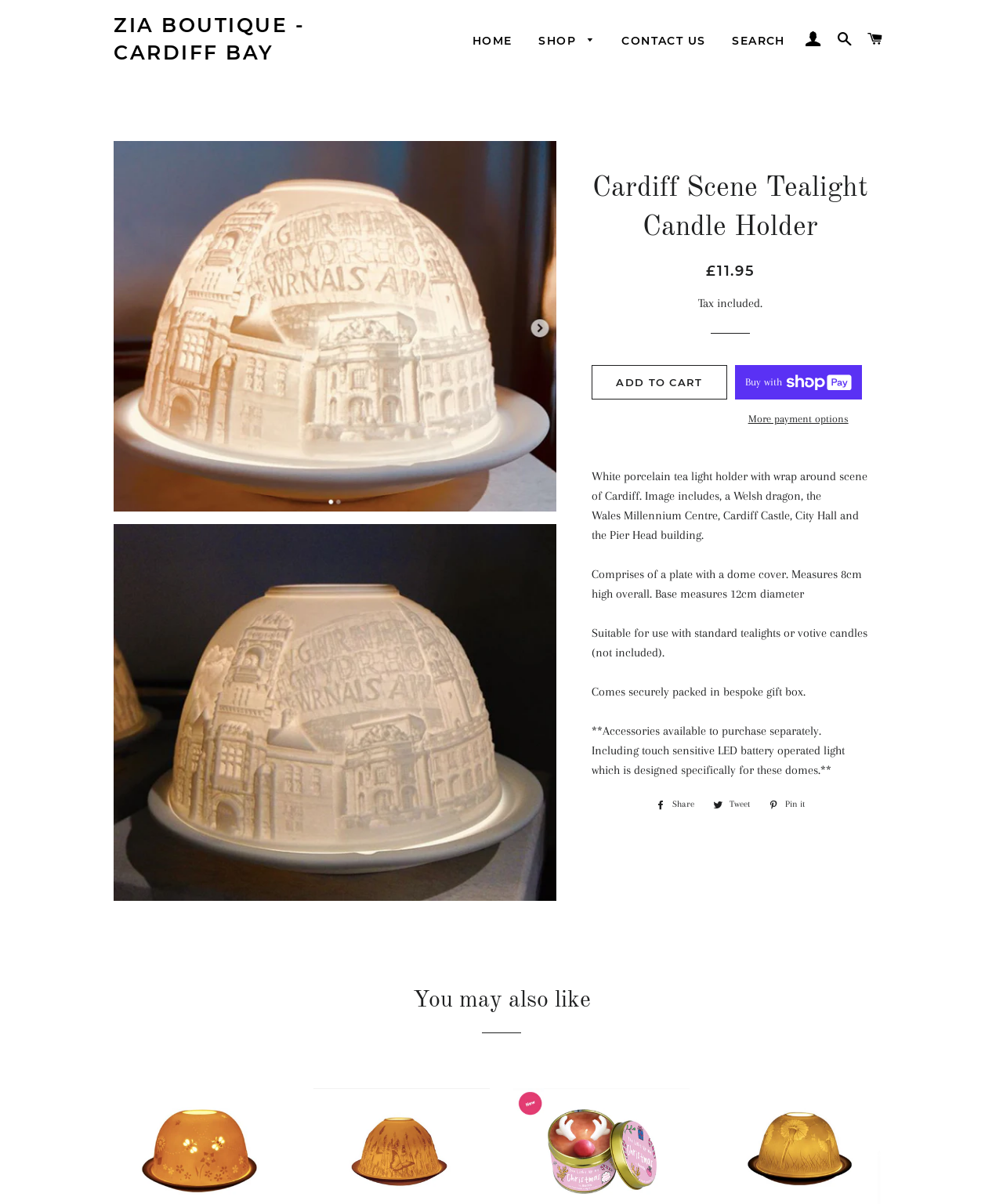Create a detailed description of the webpage's content and layout.

This webpage is about a product, specifically a white porcelain tea light holder with a wrap-around scene of Cardiff. The page is divided into several sections. At the top, there is a navigation menu with links to different categories such as "Home", "Shop", "Autumn Collection", and more. Below the navigation menu, there is a large image of the product, which takes up most of the top half of the page.

On the right side of the image, there is a section with product information, including the product name, price, and a brief description. The description mentions that the product is a white porcelain tea light holder with a wrap-around scene of Cardiff, featuring a Welsh dragon, the Wales Millennium Centre, Cardiff Castle, City Hall, and the Pier Head building. It also provides details about the product's dimensions and materials.

Below the product information, there are several buttons, including "Add to Cart", "Buy now with ShopPay", and "More payment options". There is also a section with social media links, allowing users to share the product on Facebook, Twitter, and Pinterest.

Further down the page, there is a section with related products, titled "You may also like". This section features a heading and a separator line, but the actual products are not visible in this screenshot.

Throughout the page, there are several images, including two large images of the product, as well as smaller images and icons. The overall layout is clean and easy to navigate, with clear headings and concise text.